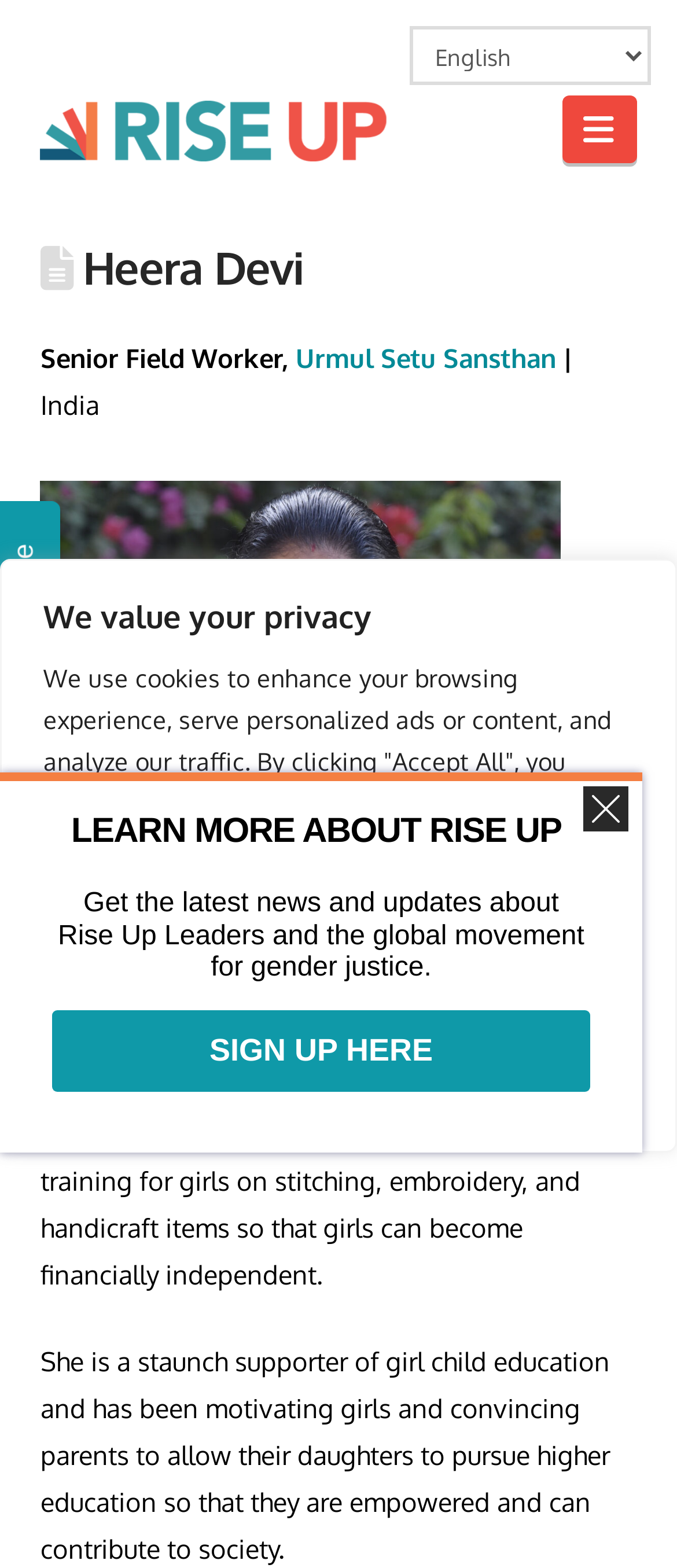Identify the bounding box coordinates of the region I need to click to complete this instruction: "Click the Rise Up link".

[0.06, 0.055, 0.573, 0.103]